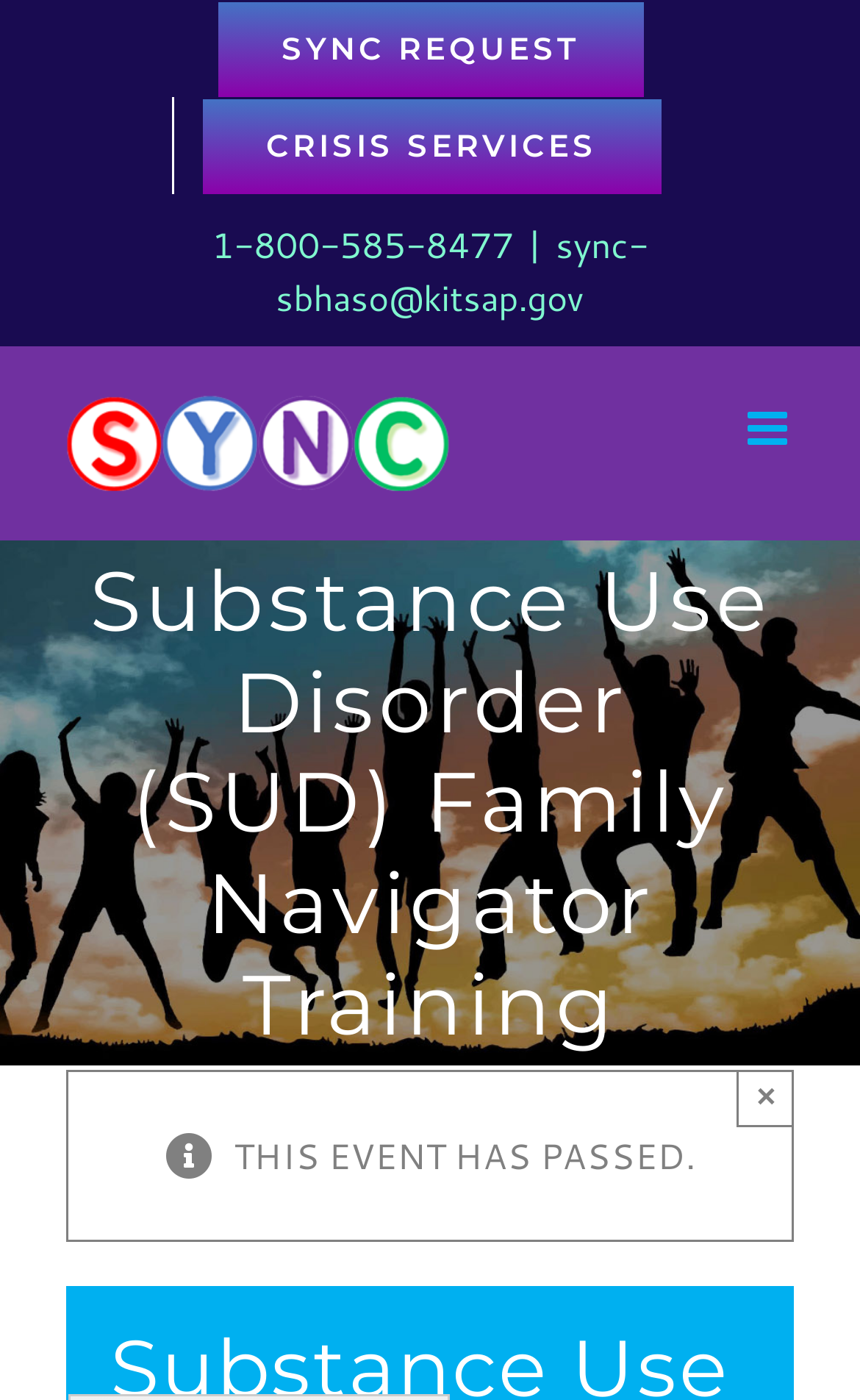Please locate and generate the primary heading on this webpage.

Substance Use Disorder (SUD) Family Navigator Training